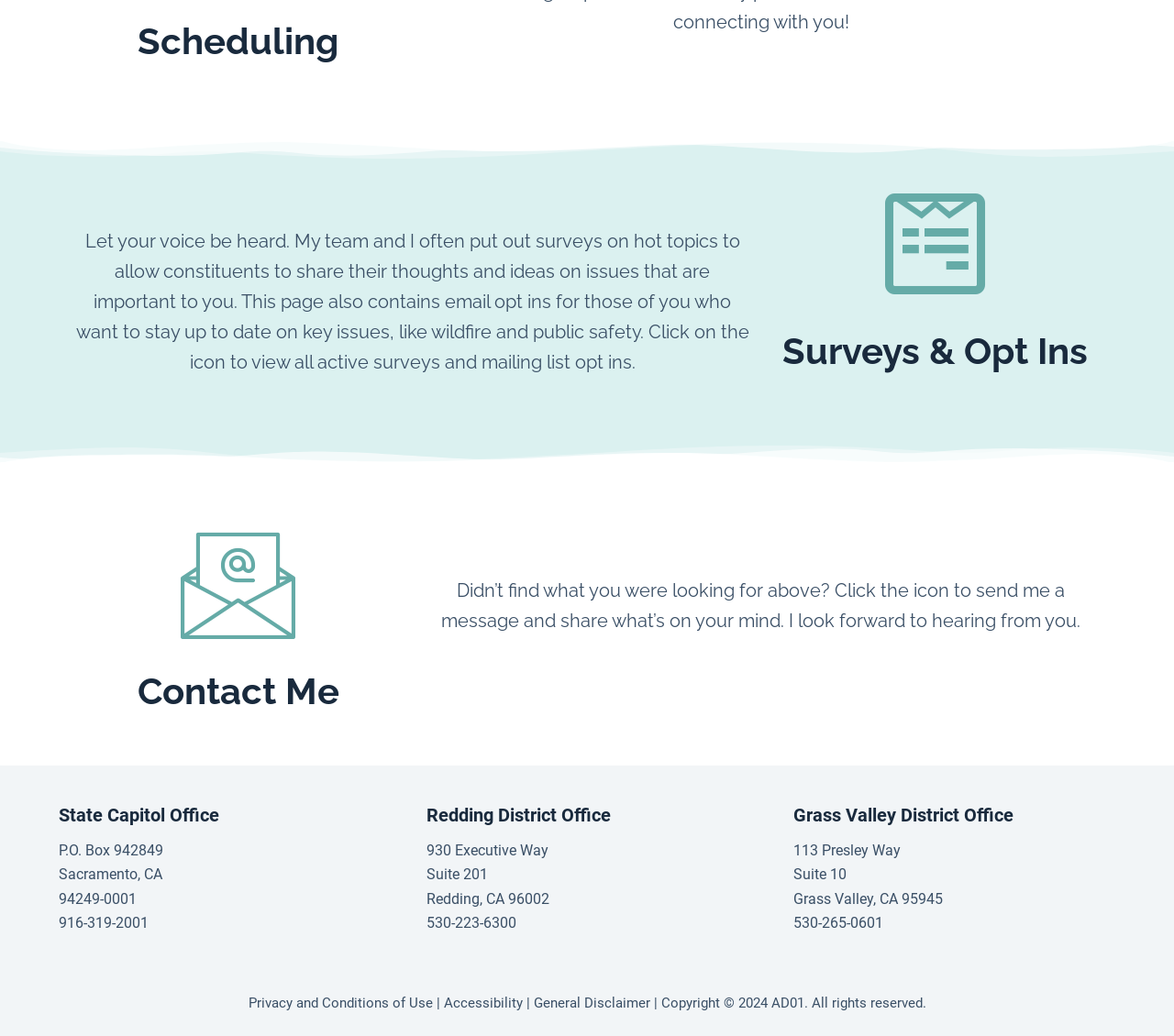Please locate the UI element described by "916-319-2001" and provide its bounding box coordinates.

[0.05, 0.882, 0.127, 0.899]